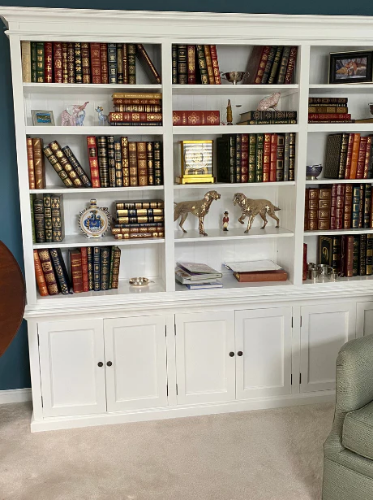What type of figurines are on the middle shelves?
Provide a detailed and extensive answer to the question.

According to the caption, 'two majestic golden lion figurines stand proudly as decorative accents' on the middle shelves, which reveals the type of figurines present.